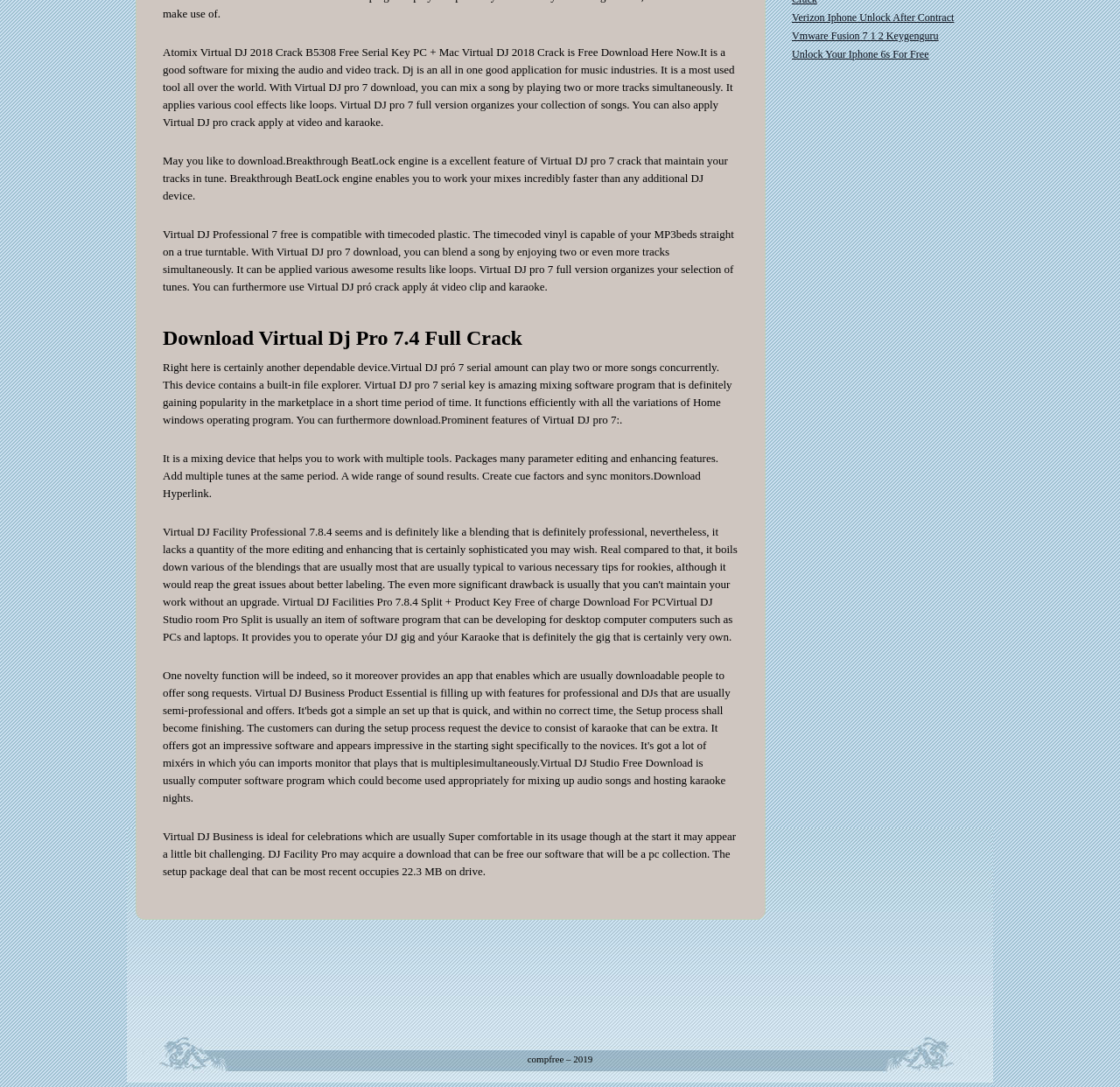Using the description: "Verizon Iphone Unlock After Contract", identify the bounding box of the corresponding UI element in the screenshot.

[0.707, 0.01, 0.852, 0.022]